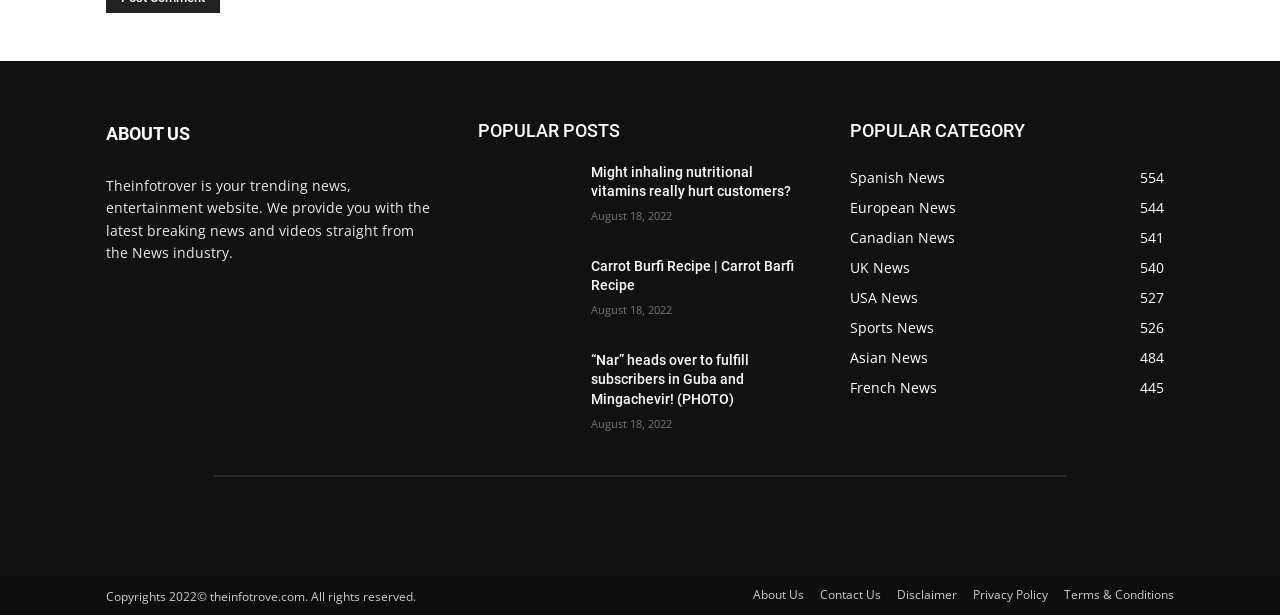What is the category with the most posts?
Please provide a comprehensive answer based on the visual information in the image.

The category with the most posts can be determined by looking at the 'POPULAR CATEGORY' section, where the link 'USA News 527' has the highest number, indicating it has the most posts.